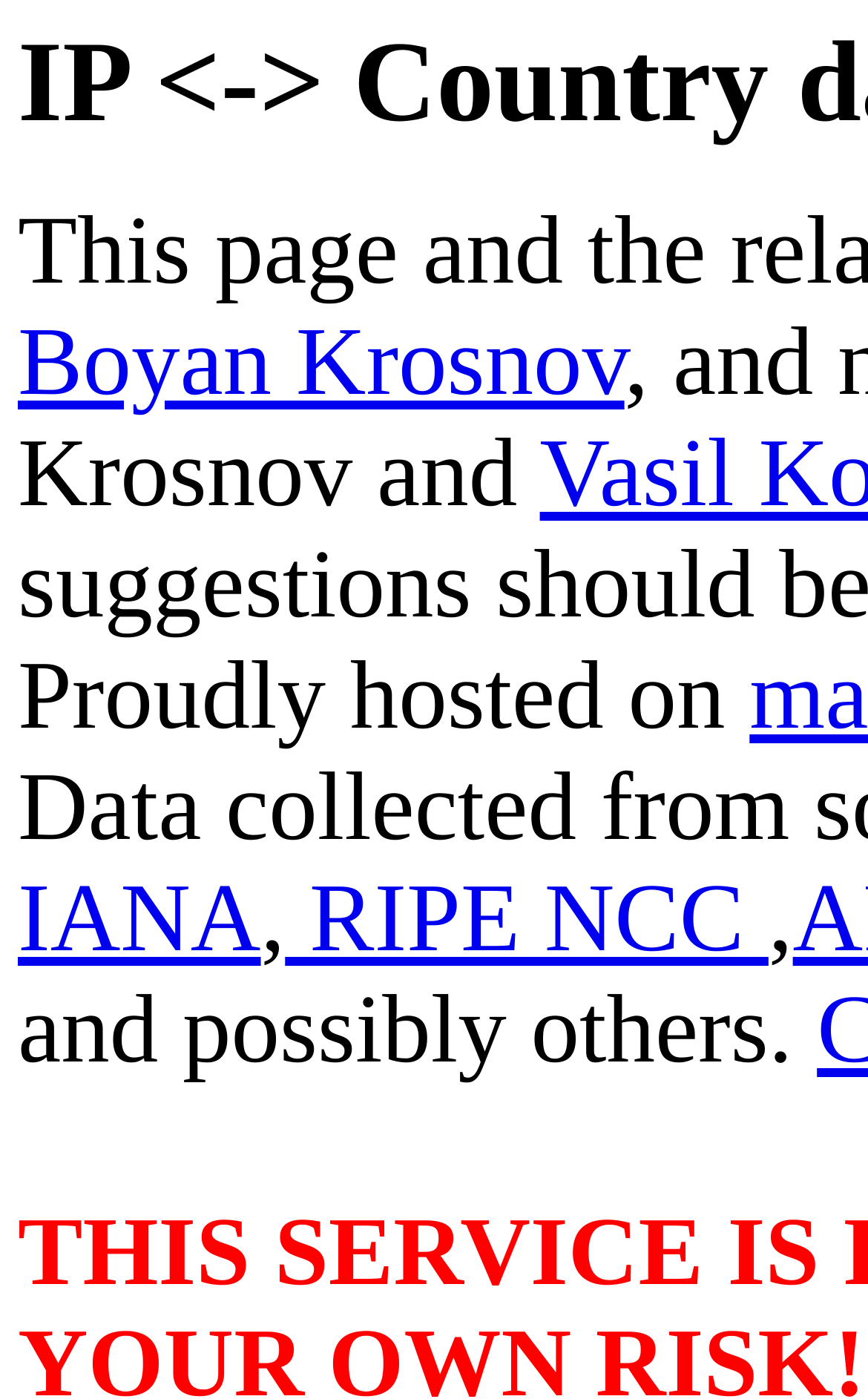Extract the primary headline from the webpage and present its text.

IP <-> Country database at LUDOST.NET